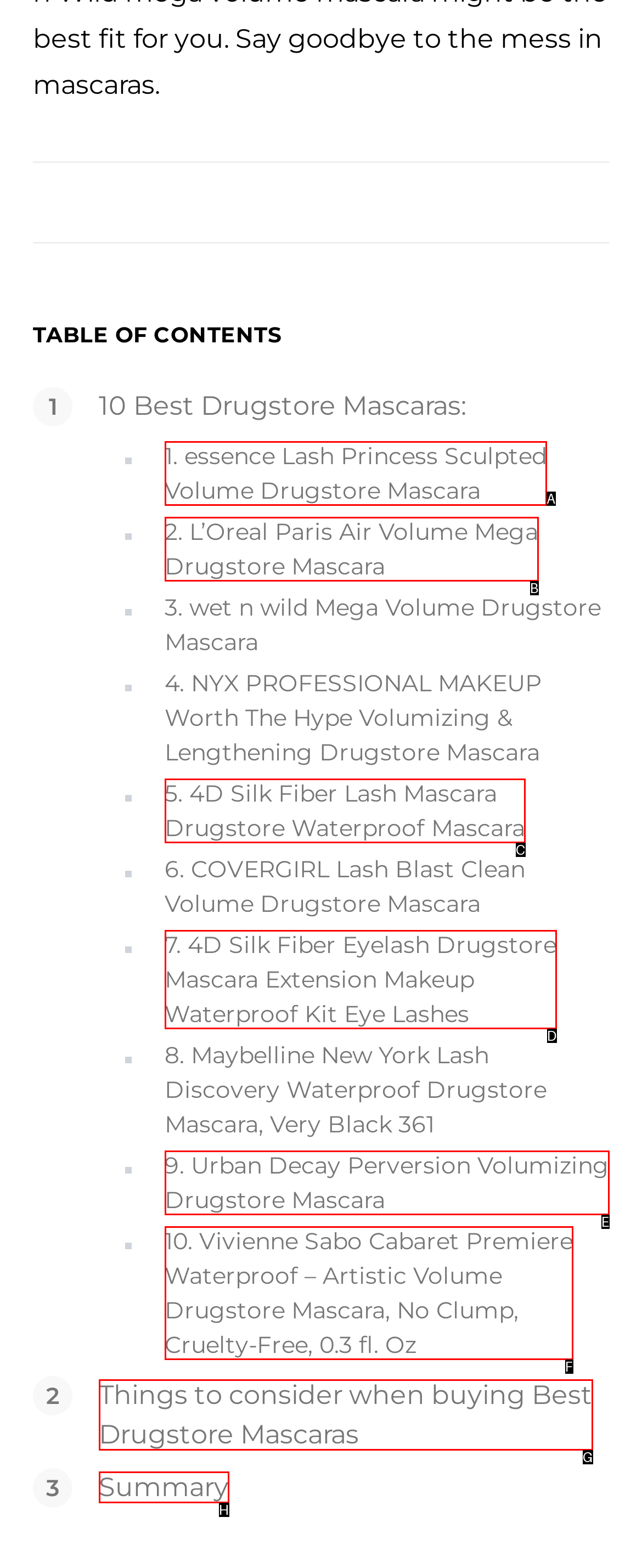Determine which option matches the element description: Summary
Answer using the letter of the correct option.

H